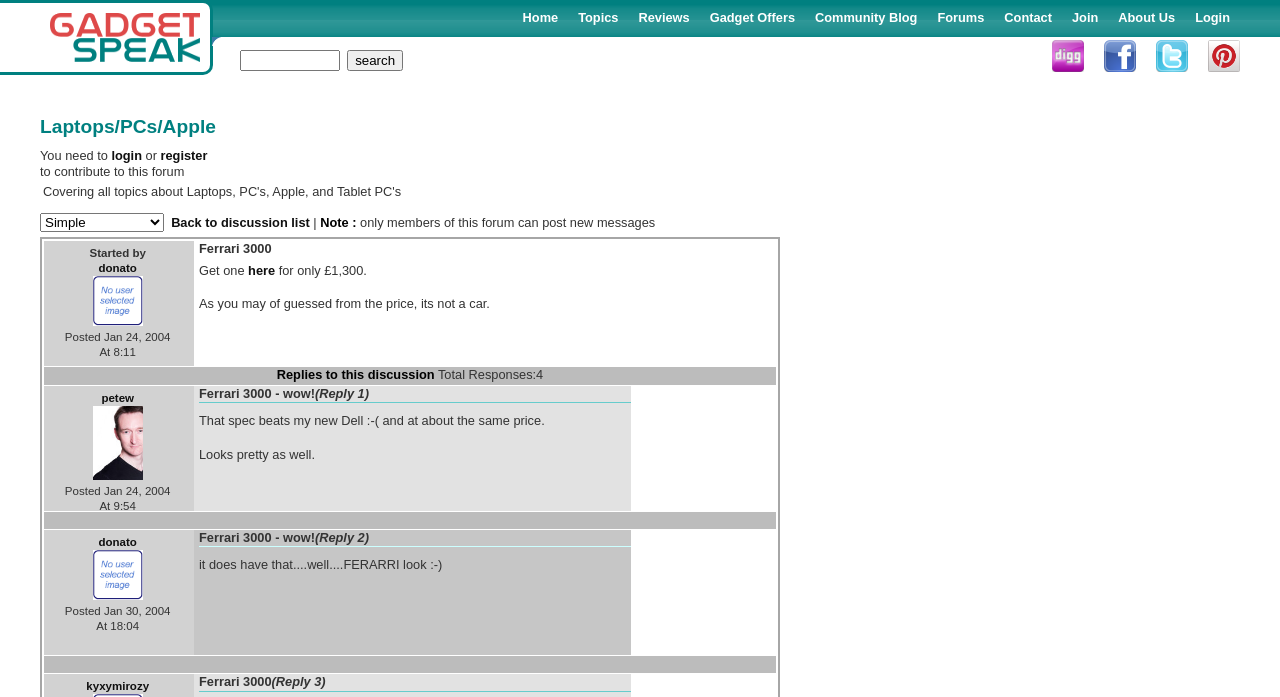How many responses are there to this discussion?
Based on the image, answer the question with as much detail as possible.

The number of responses to this discussion is 4, which is indicated by the text 'Total Responses: 4'.